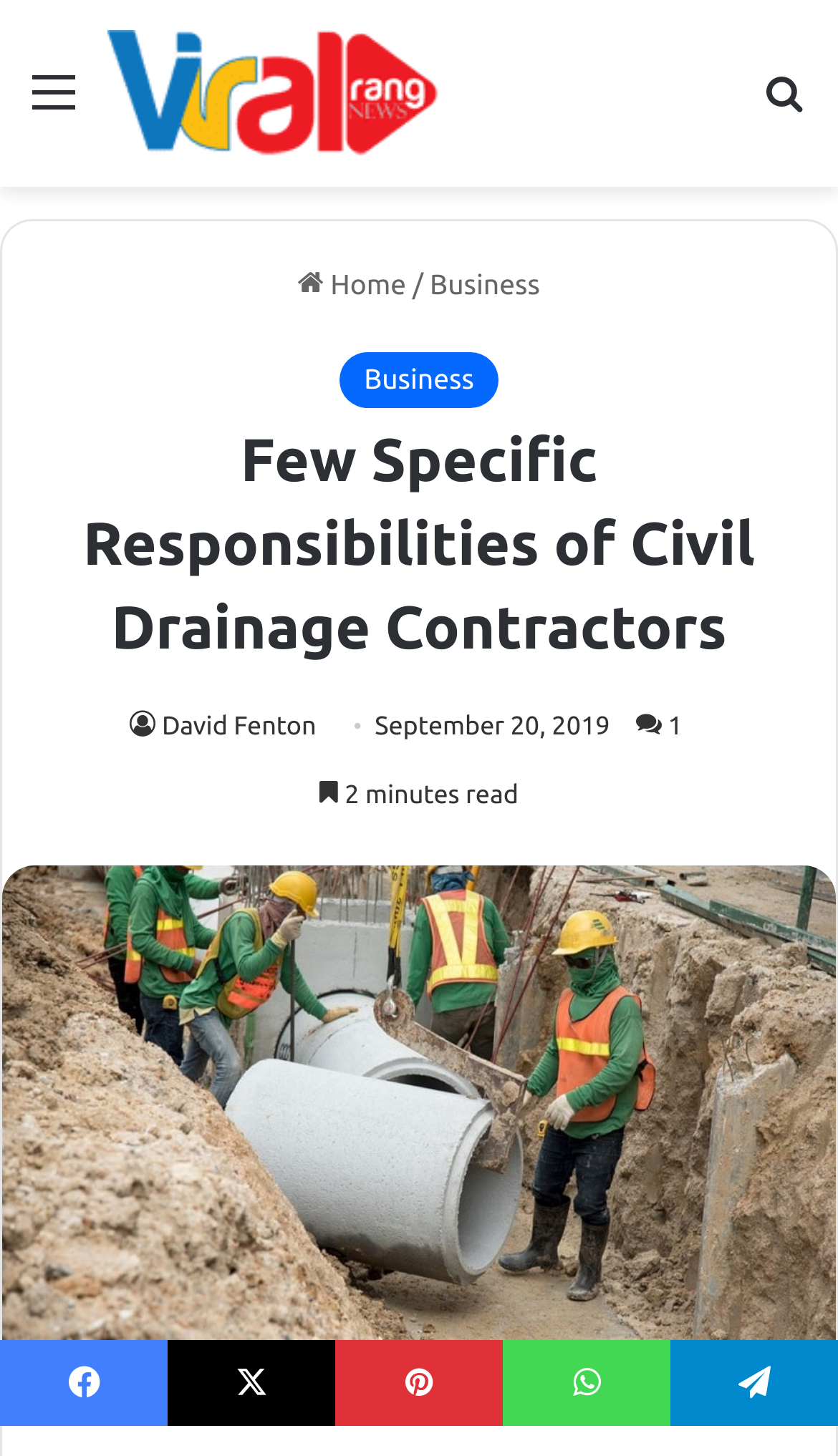What is the category of the article?
Refer to the screenshot and respond with a concise word or phrase.

Business